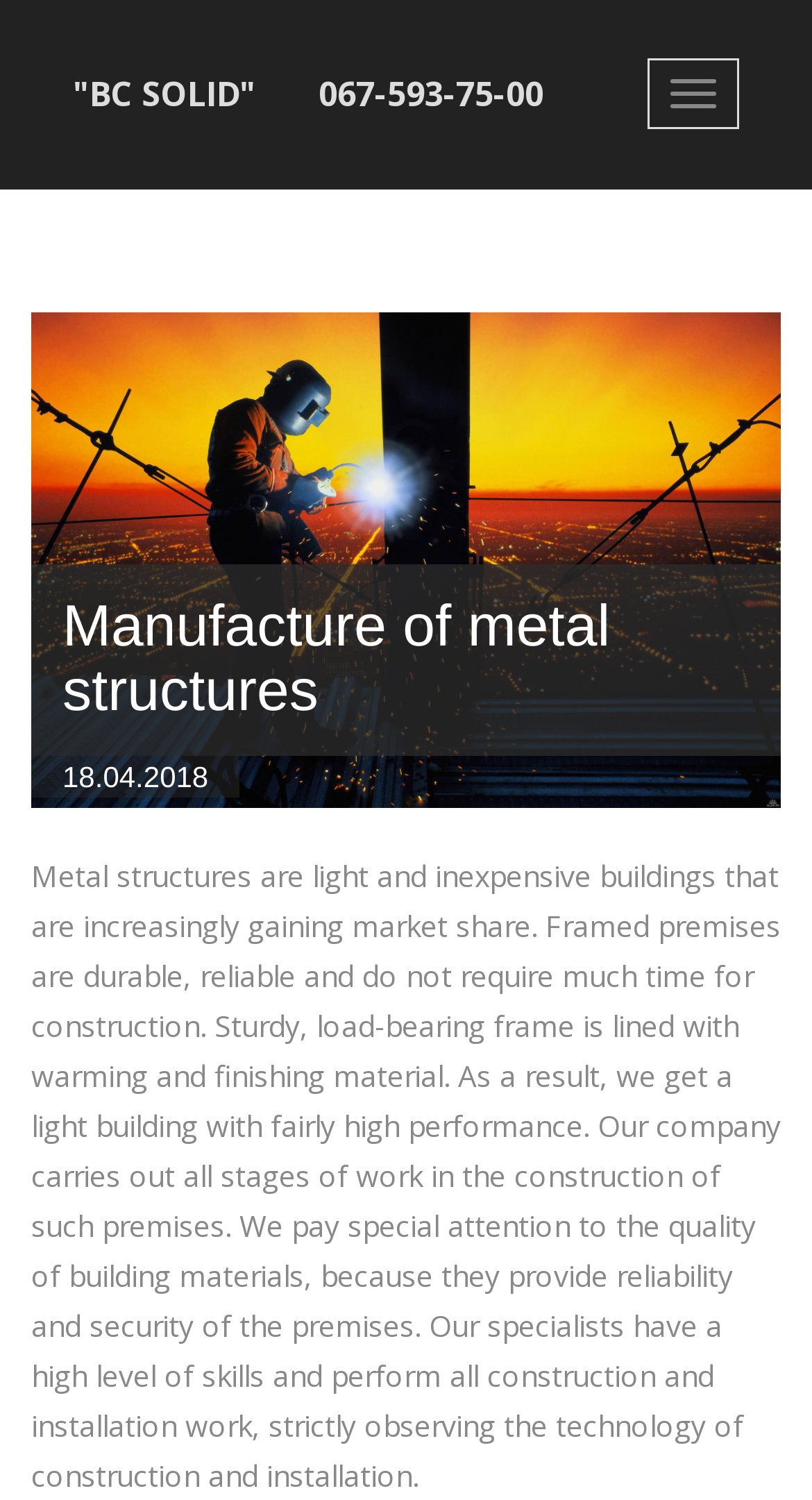Determine the bounding box for the UI element described here: ""BC SOLID"".

[0.051, 0.028, 0.354, 0.097]